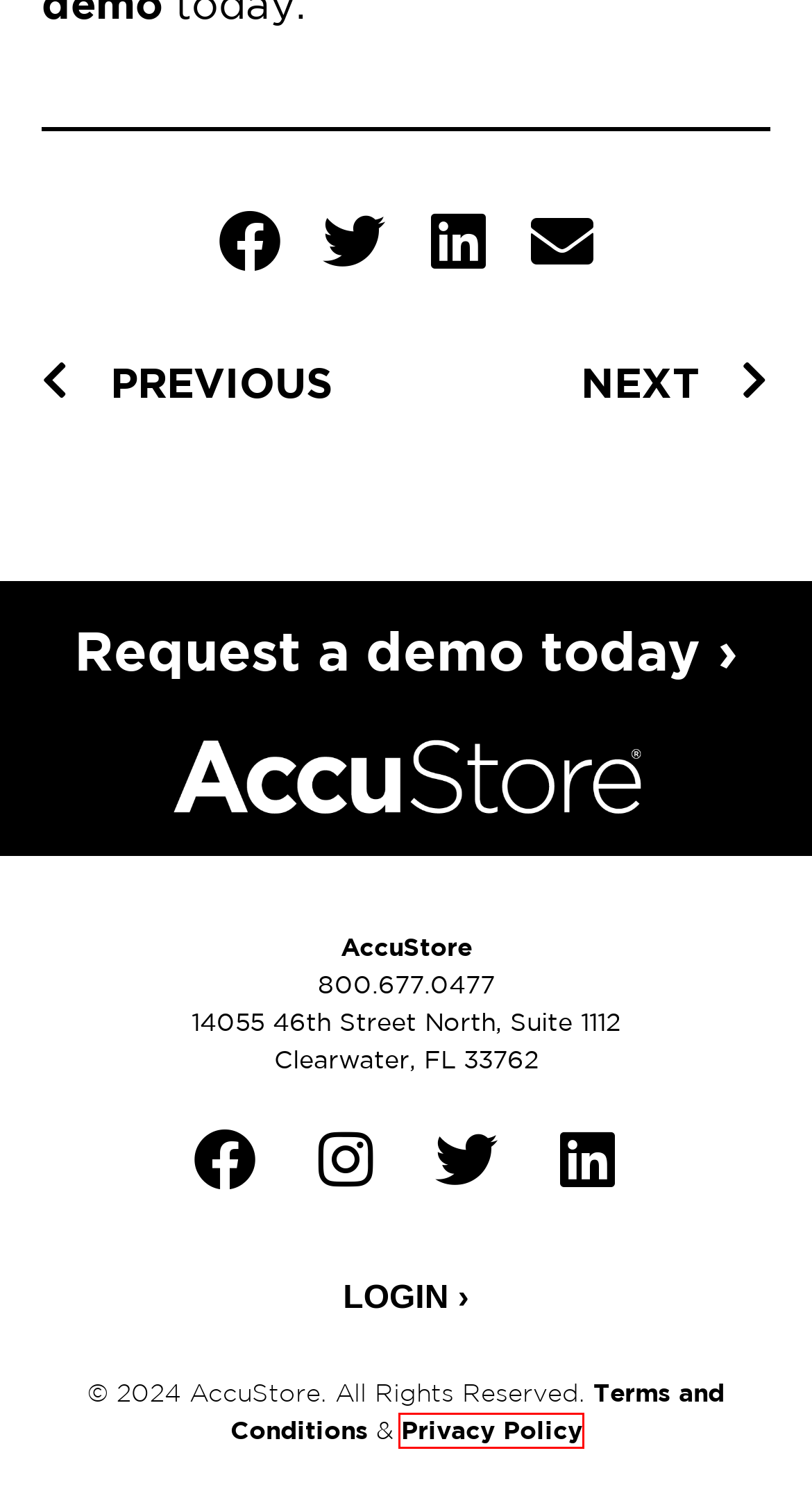Look at the screenshot of a webpage where a red rectangle bounding box is present. Choose the webpage description that best describes the new webpage after clicking the element inside the red bounding box. Here are the candidates:
A. Request Rejected
B. About - AccuStore
C. Privacy Policy - AccuStore
D. Reevaluating and Reconfiguring Stores? These Retail Solutions Can Help - AccuStore
E. Terms & Conditions - AccuStore
F. Clean, Neat and Organized Stores Are Successful Stores - Always Look as Good as You Are - GSP
G. 3 Popular Technology Trends Disrupting Retail - AccuStore
H. Retail Execution - AccuStore

C